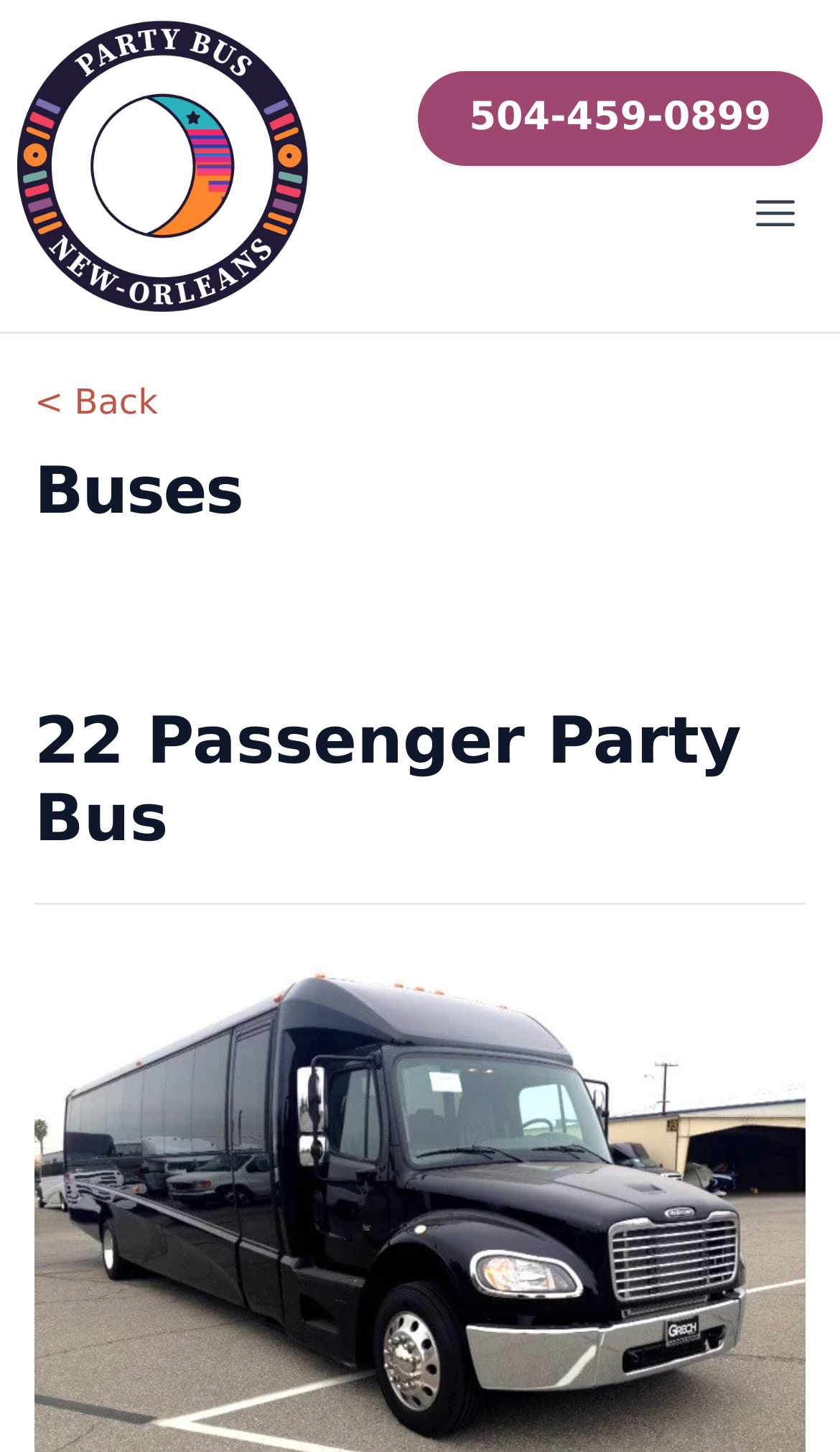What is the phone number to contact the company?
Answer the question with detailed information derived from the image.

I found the phone number by looking at the top-right section of the page, where I saw a link with the phone number '504-459-0899'.